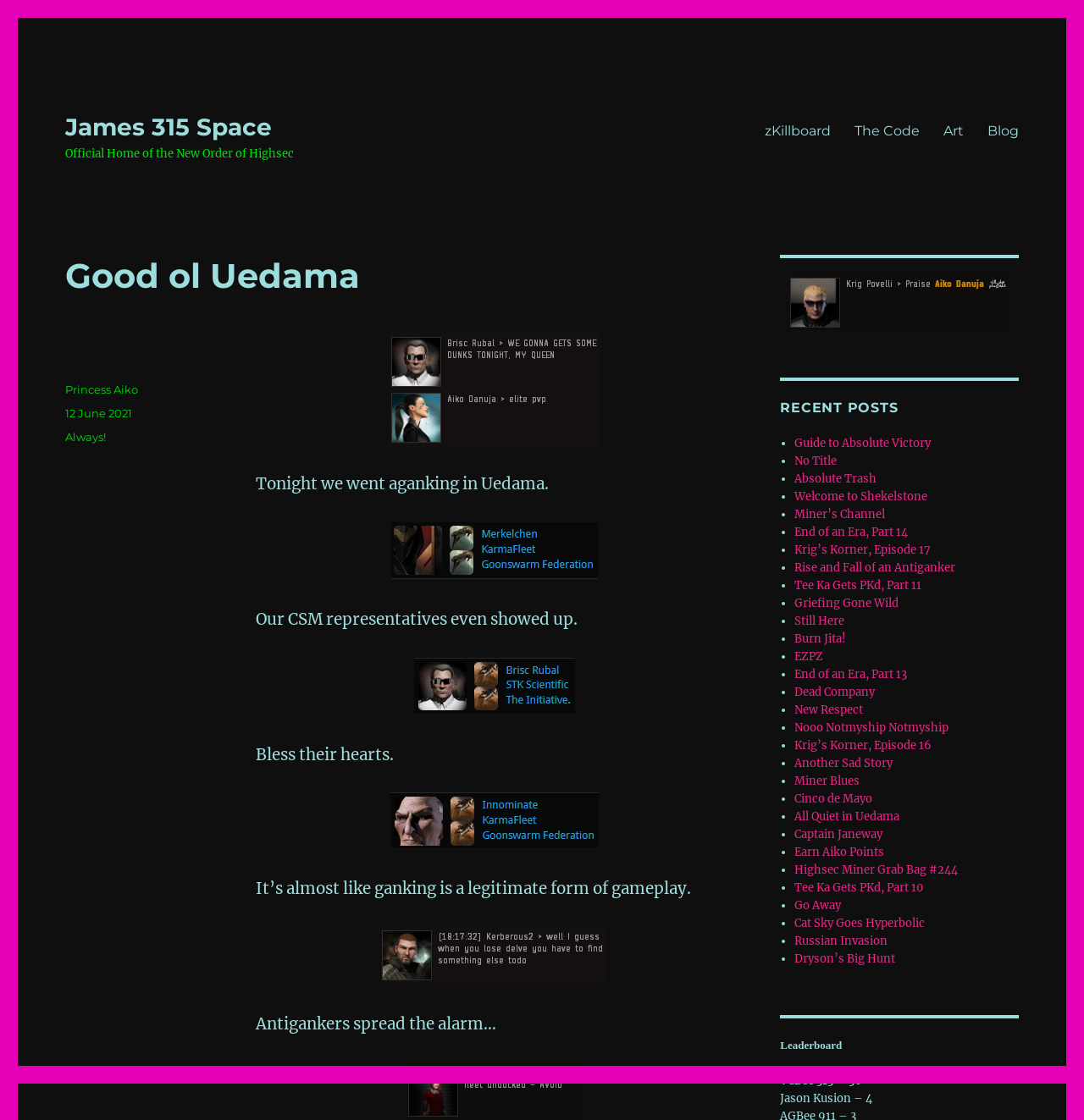What is the author of the first post?
Based on the image, give a concise answer in the form of a single word or short phrase.

Princess Aiko